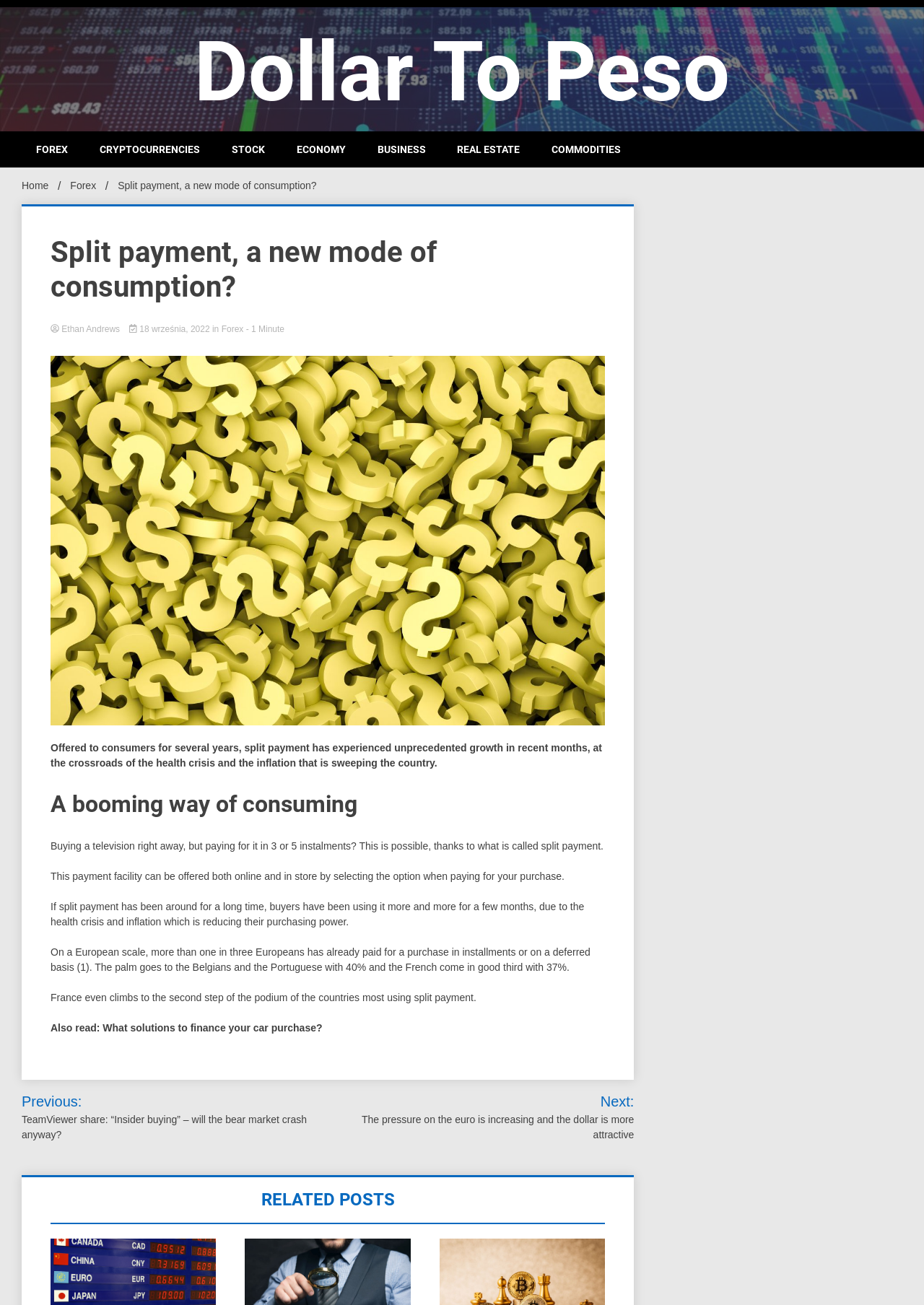Locate the bounding box coordinates of the clickable area needed to fulfill the instruction: "Navigate to the 'Home' page".

[0.023, 0.137, 0.053, 0.146]